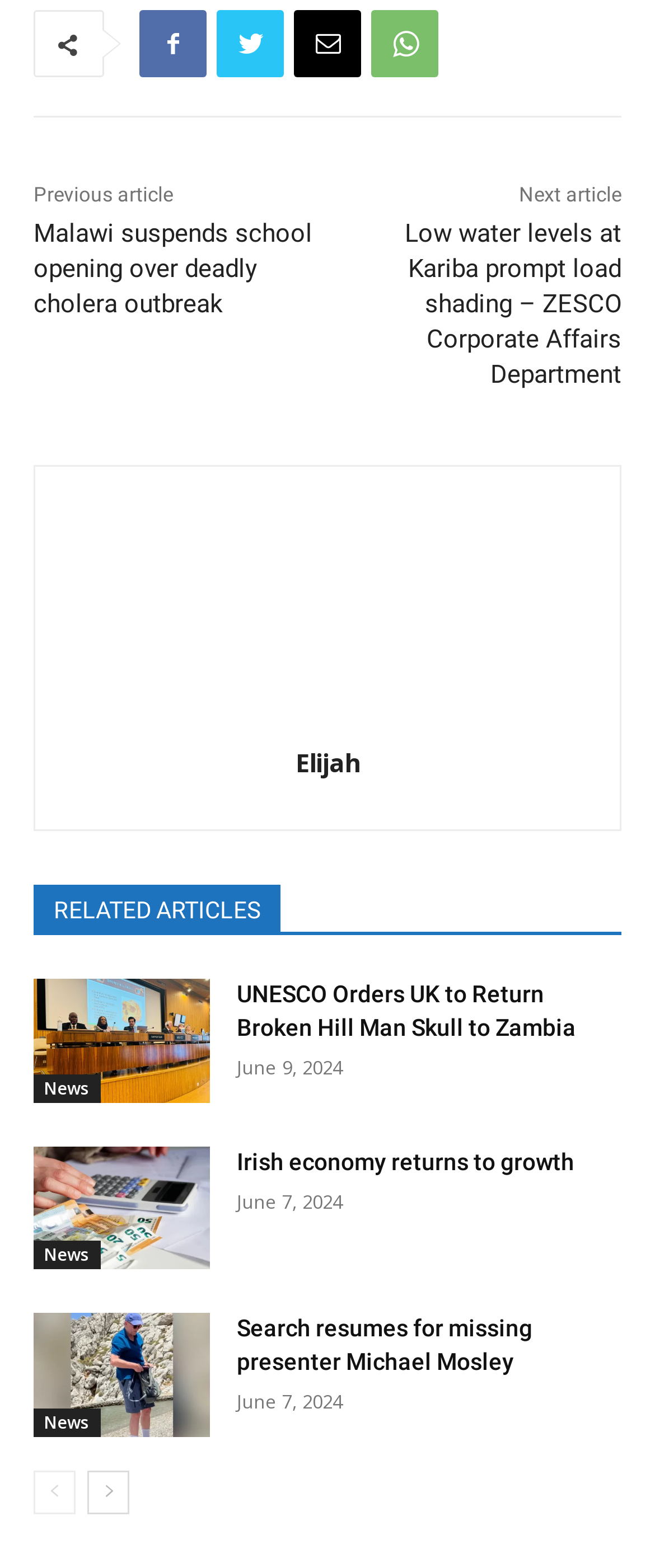What is the date of the article 'UNESCO Orders UK to Return Broken Hill Man Skull to Zambia'?
Look at the image and provide a detailed response to the question.

I found the date of the article by looking at the time element associated with the heading 'UNESCO Orders UK to Return Broken Hill Man Skull to Zambia', which is located at the middle of the webpage. The date is 'June 9, 2024'.